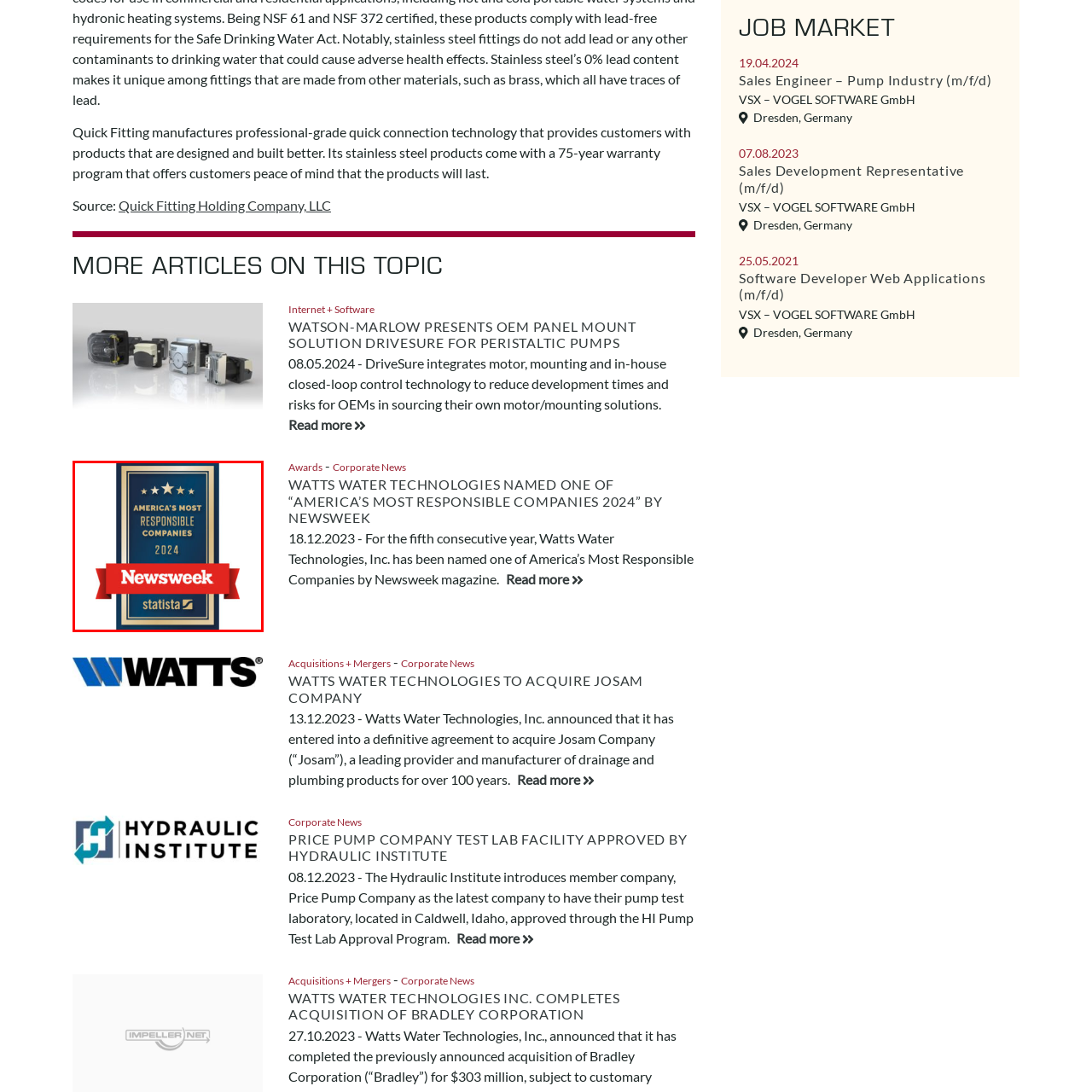Describe in detail the visual elements within the red-lined box.

The image showcases a prestigious seal indicating that Watts Water Technologies has been recognized as one of "America's Most Responsible Companies 2024" by Newsweek and Statista. The emblem features a deep blue background adorned with four stars at the top, signifying excellence and high standards, alongside the title boldly displayed in white lettering. The year "2024" is prominently featured, highlighting the recent accolade, while a vibrant red banner at the bottom reads "Newsweek," reinforcing the credibility of this recognition. This award underscores the company's commitment to corporate responsibility and environmental stewardship.